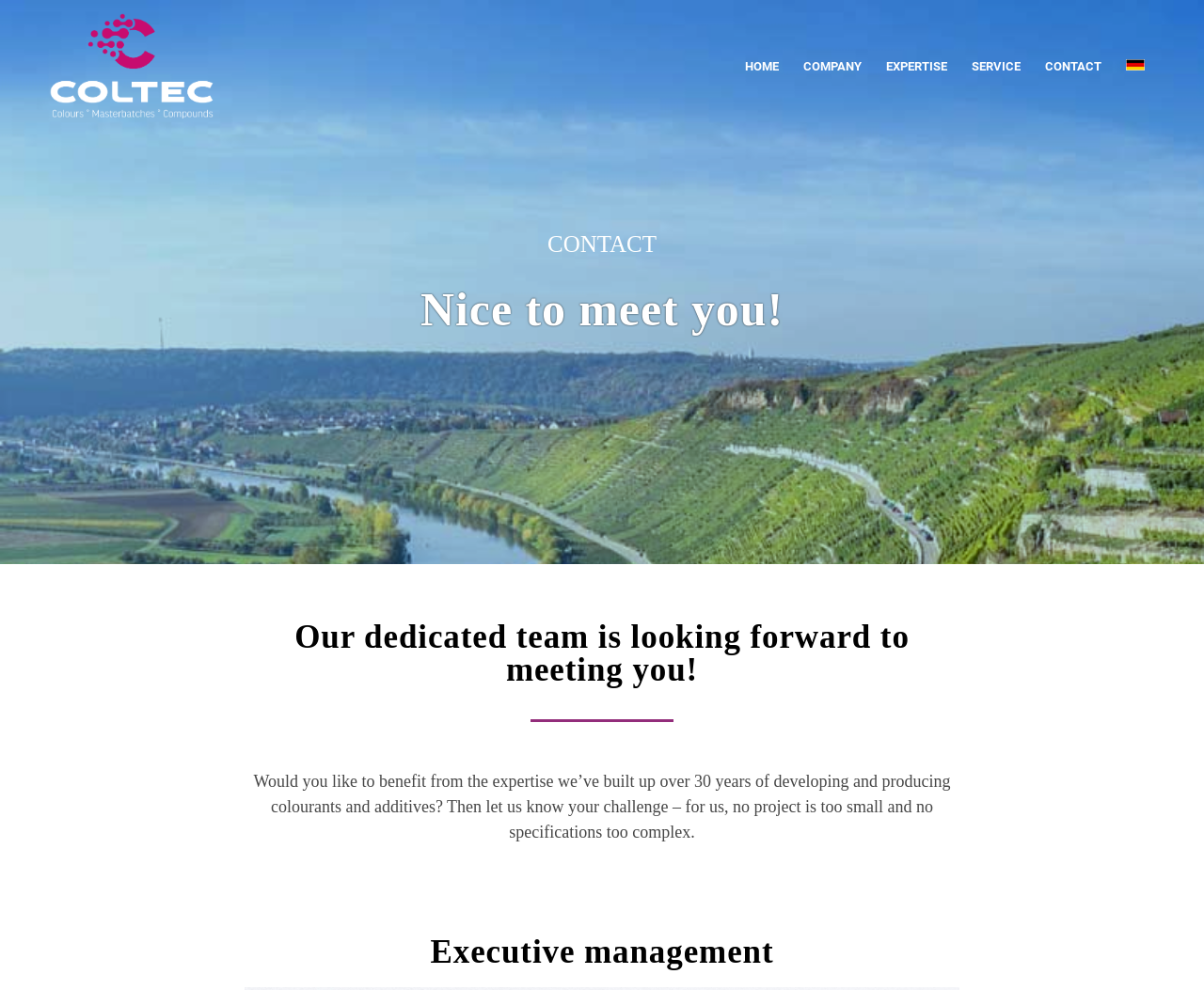Answer the question below with a single word or a brief phrase: 
What is the name of the company?

Coltec GmbH